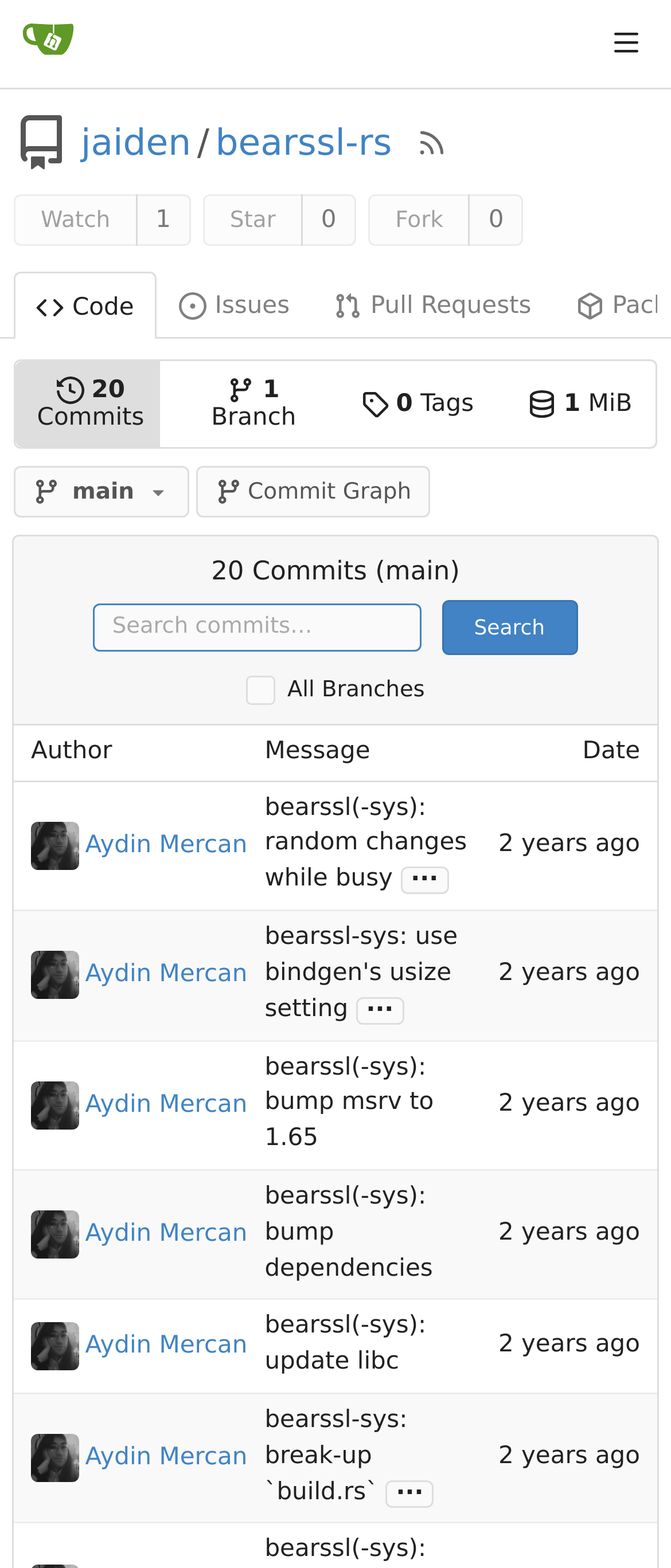Kindly respond to the following question with a single word or a brief phrase: 
Who is the author of the latest commit?

Aydin Mercan